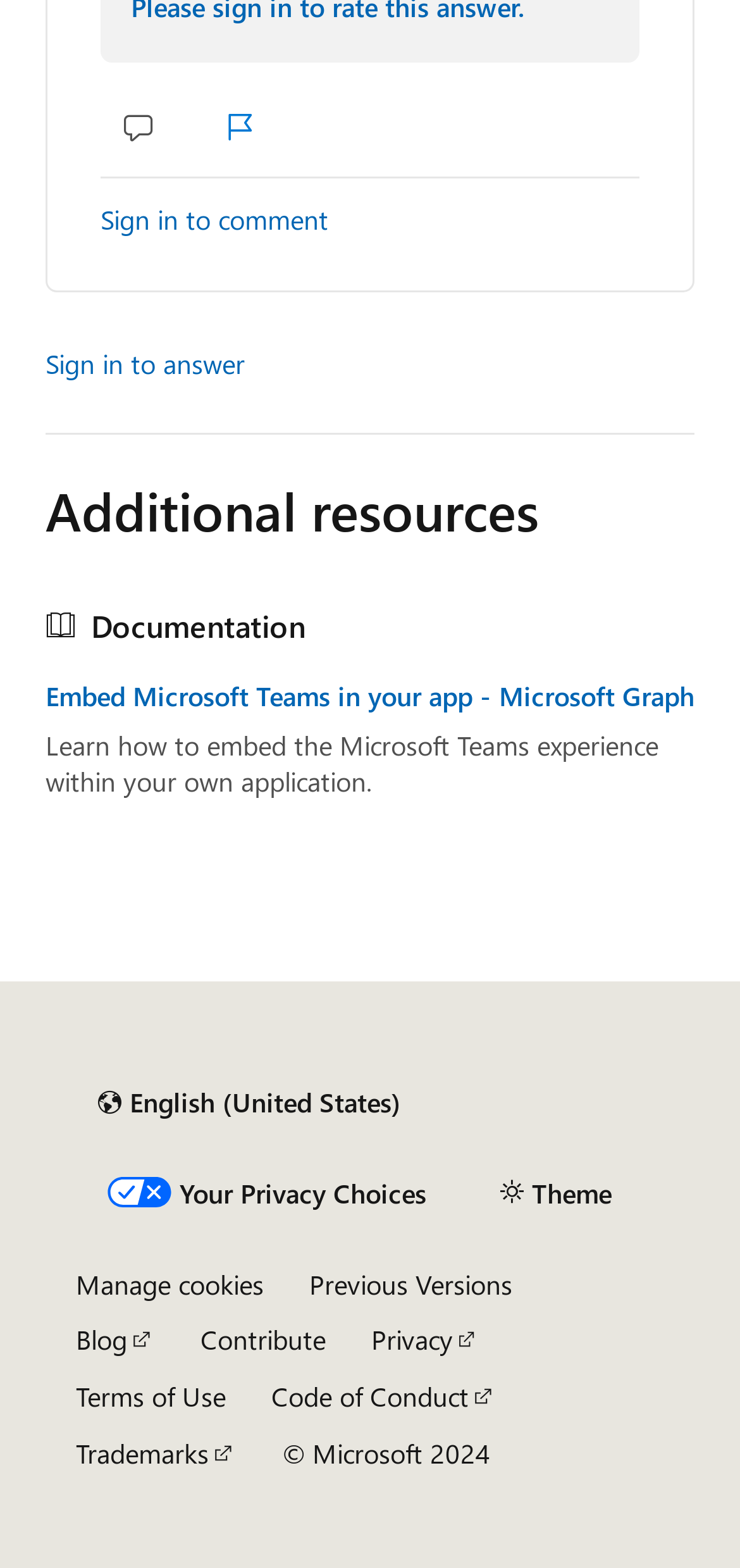Find the bounding box coordinates for the HTML element specified by: "Sign in to answer".

[0.062, 0.216, 0.331, 0.247]